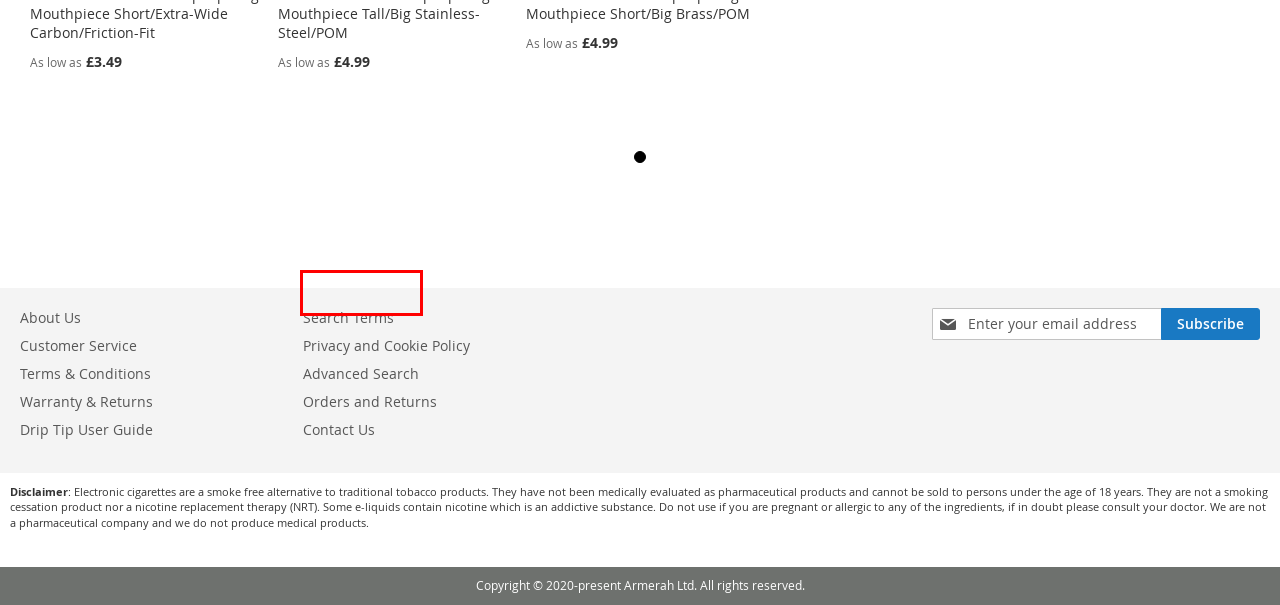Review the webpage screenshot and focus on the UI element within the red bounding box. Select the best-matching webpage description for the new webpage that follows after clicking the highlighted element. Here are the candidates:
A. About Armerah Electronic Cigarettes UK
B. Contact Us
C. Privacy Policy
D. Popular Search Terms
E. Warranty and Returns
F. Advanced Search
G. Terms and Conditions
H. Orders and Returns

F